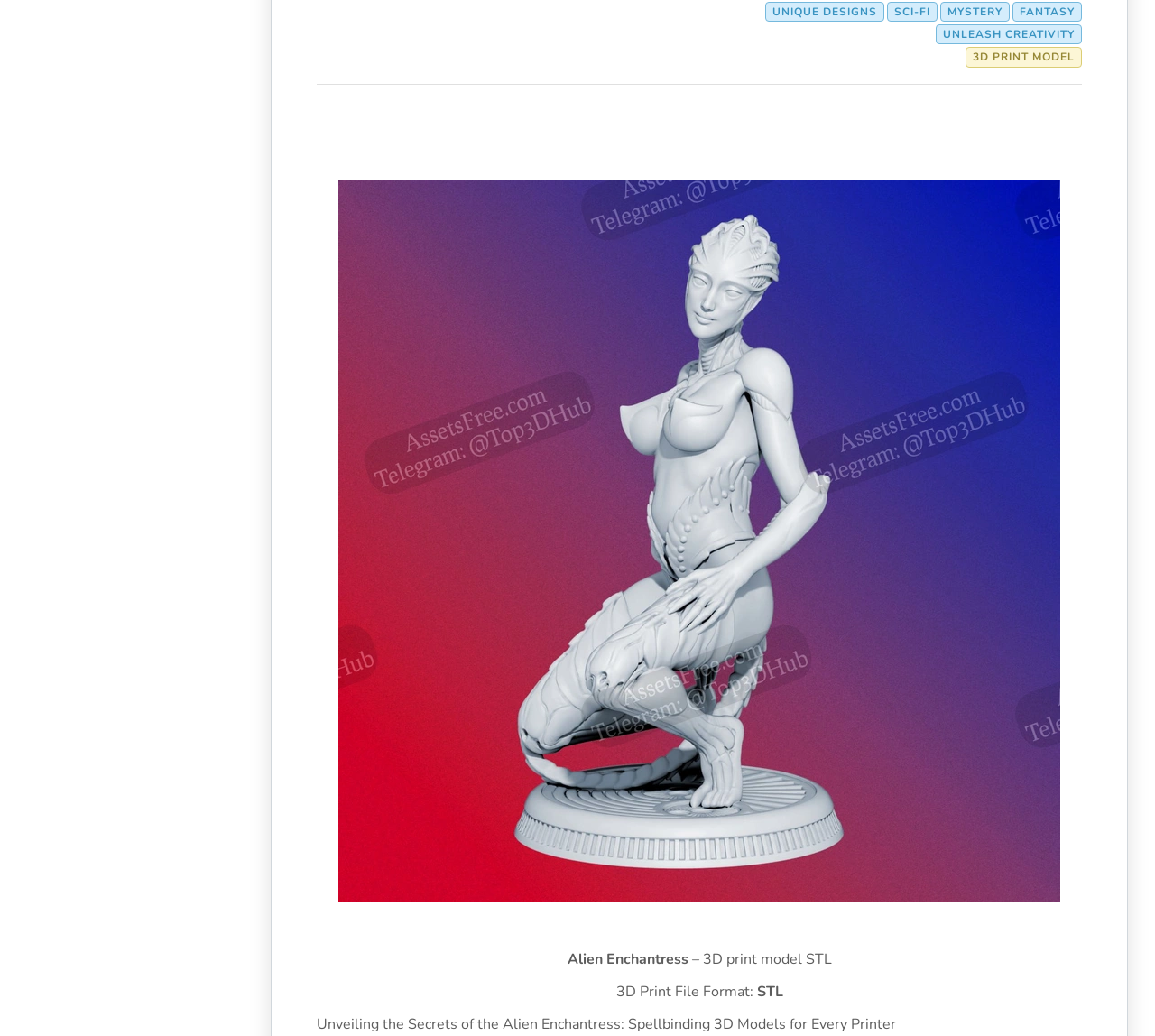Determine the bounding box for the described HTML element: "3D print model". Ensure the coordinates are four float numbers between 0 and 1 in the format [left, top, right, bottom].

[0.836, 0.046, 0.937, 0.065]